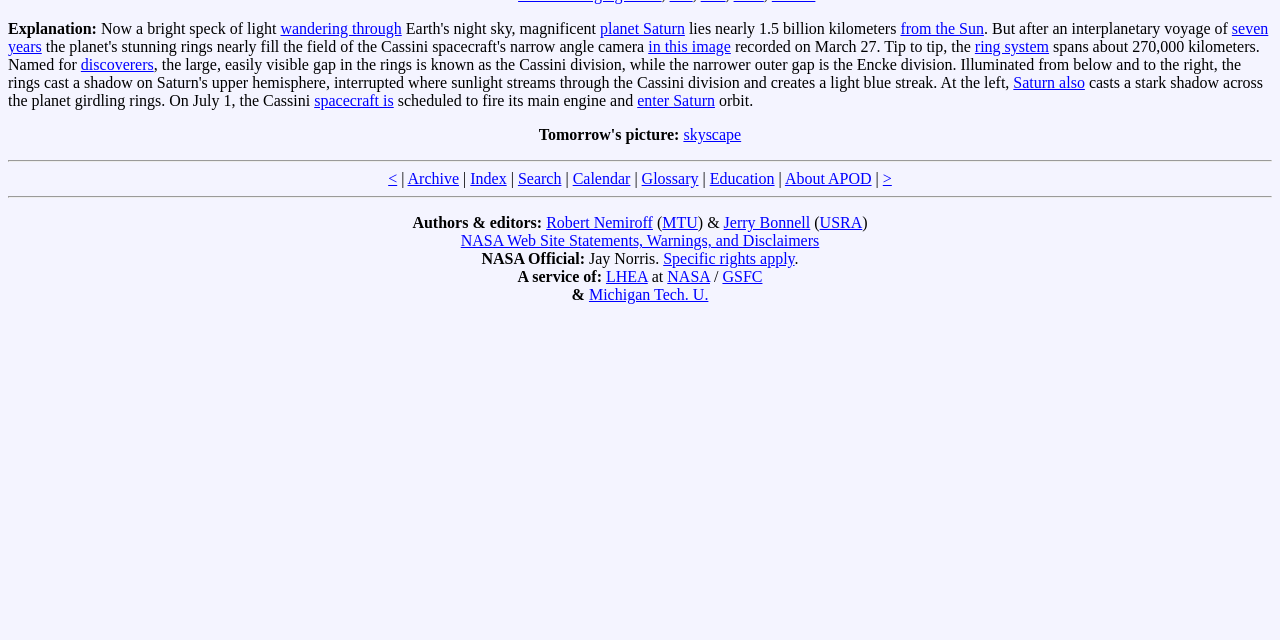Determine the bounding box coordinates for the UI element matching this description: "LHEA".

[0.473, 0.419, 0.506, 0.446]